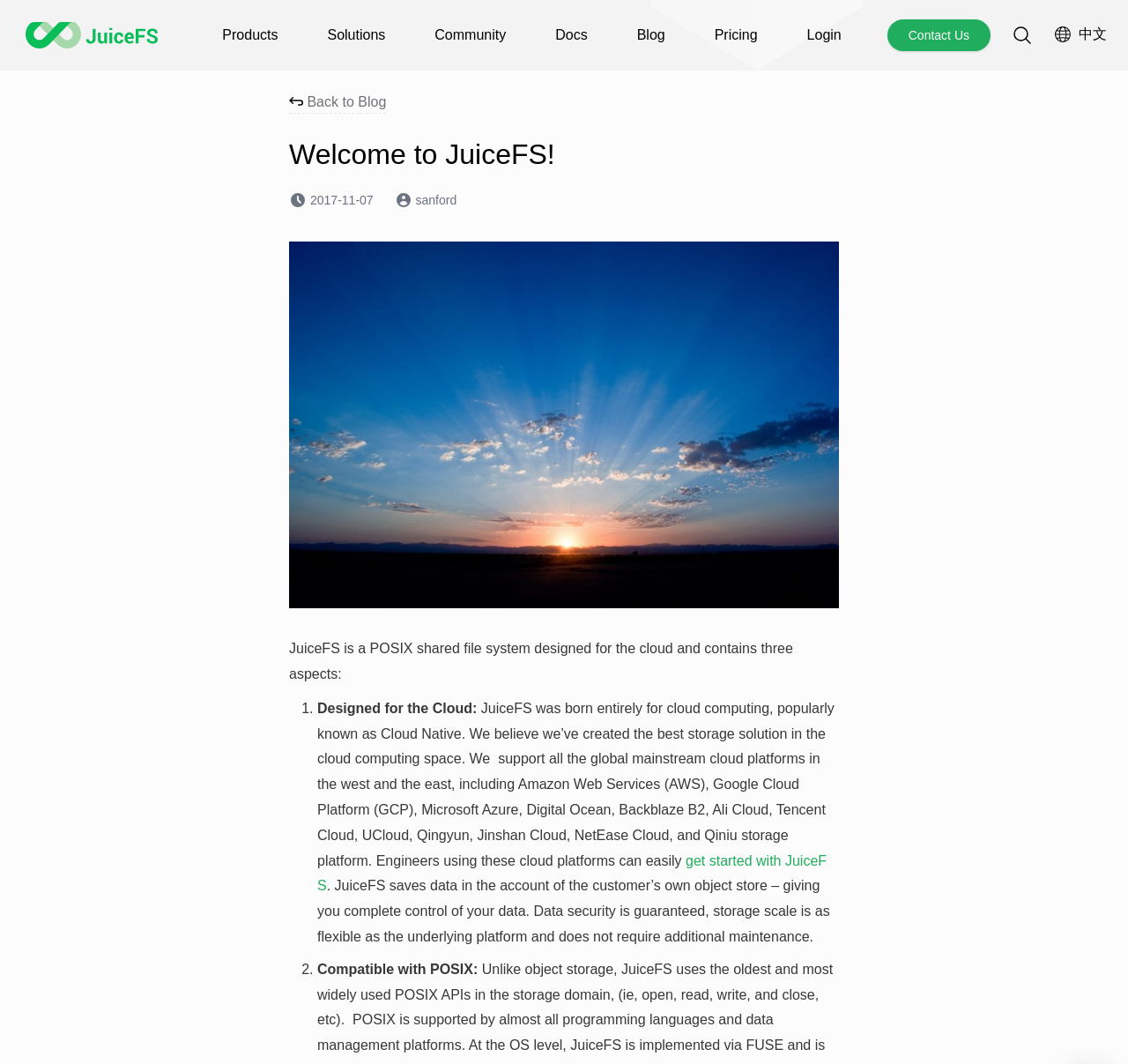Please determine the main heading text of this webpage.

Welcome to JuiceFS!